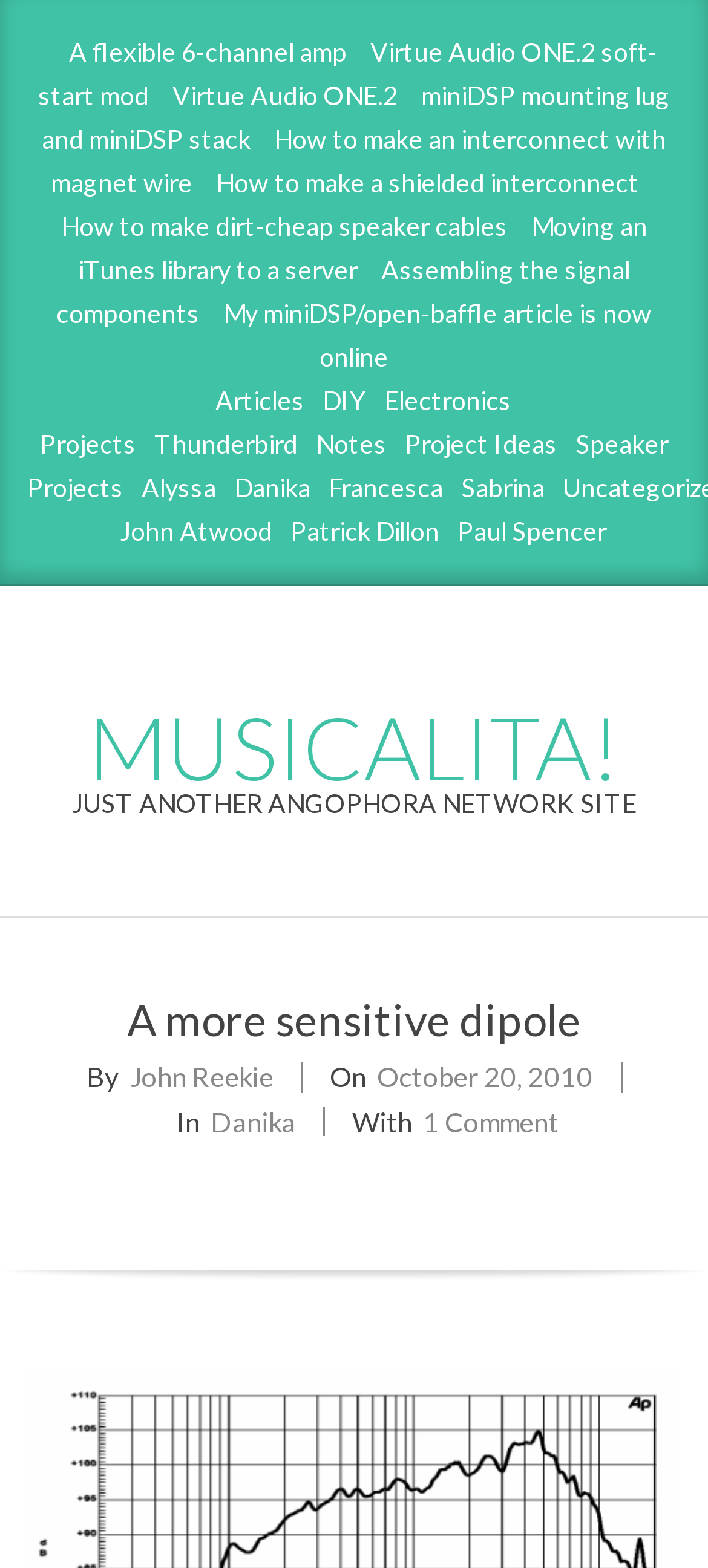Could you locate the bounding box coordinates for the section that should be clicked to accomplish this task: "Go to the page of Danika".

[0.297, 0.704, 0.418, 0.725]